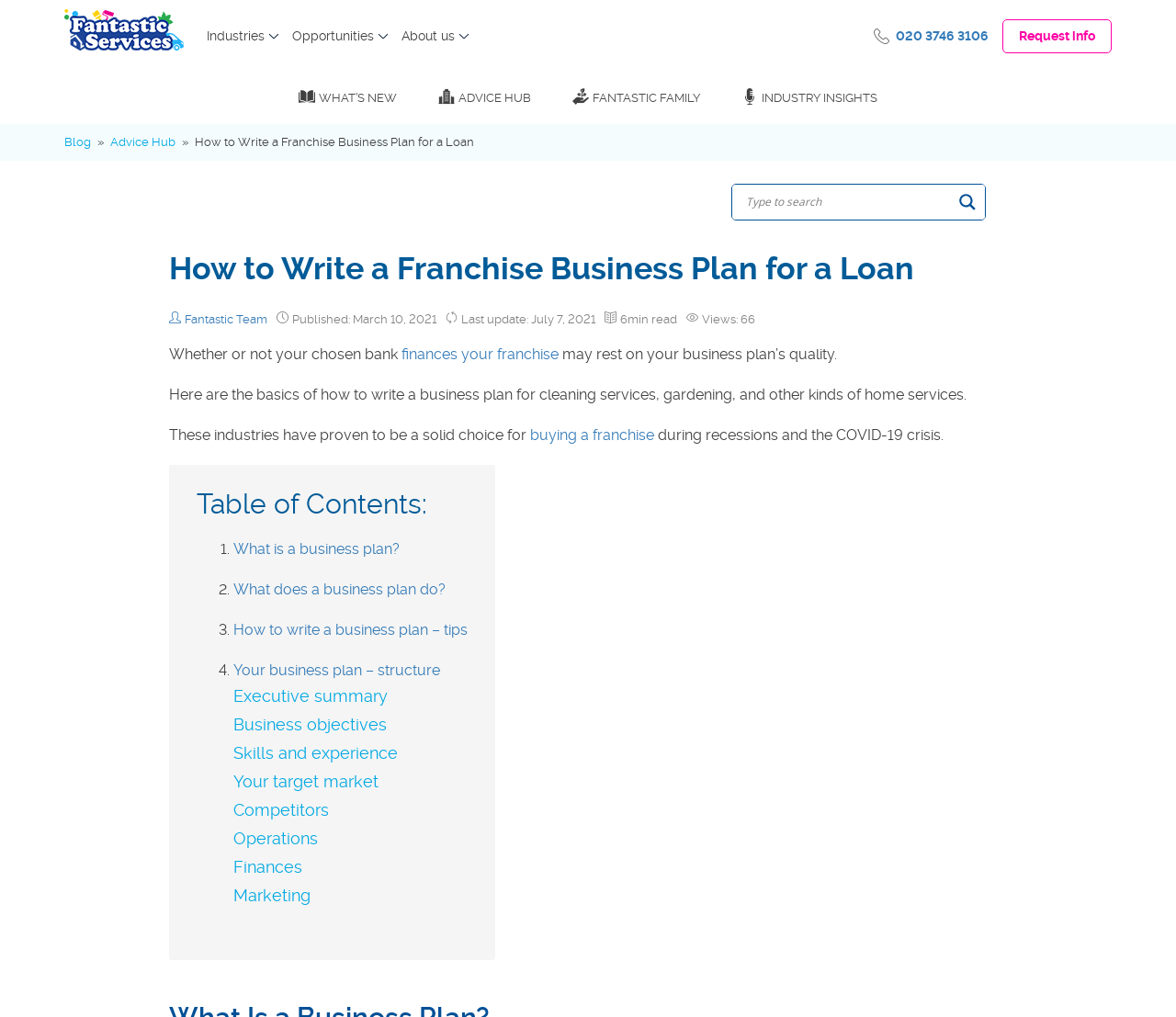Please identify the bounding box coordinates for the region that you need to click to follow this instruction: "Request more information".

[0.852, 0.019, 0.945, 0.052]